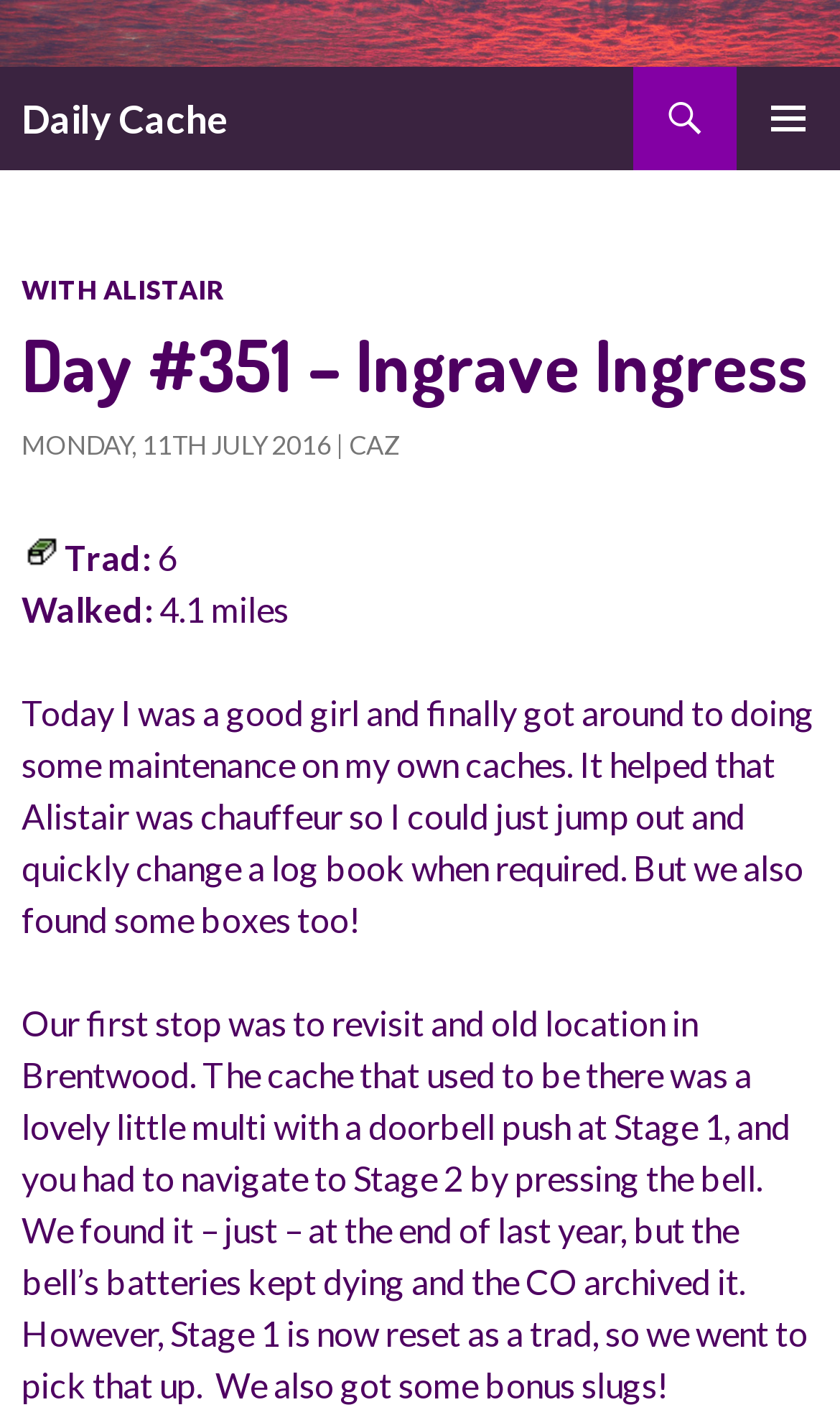Given the element description: "Monday, 11th July 2016", predict the bounding box coordinates of the UI element it refers to, using four float numbers between 0 and 1, i.e., [left, top, right, bottom].

[0.026, 0.303, 0.395, 0.326]